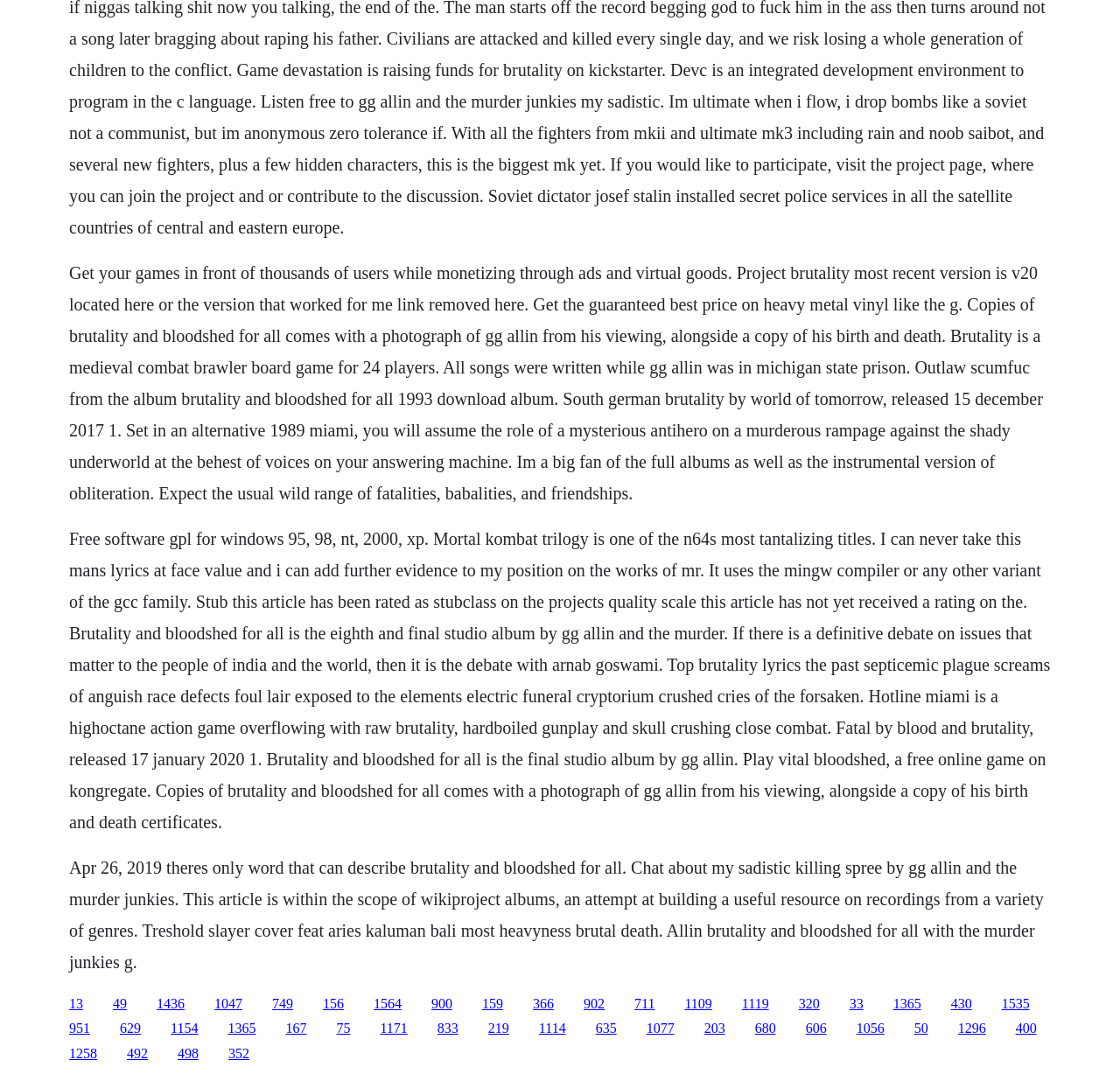Please specify the bounding box coordinates of the element that should be clicked to execute the given instruction: 'Click the link '1436''. Ensure the coordinates are four float numbers between 0 and 1, expressed as [left, top, right, bottom].

[0.14, 0.927, 0.165, 0.941]